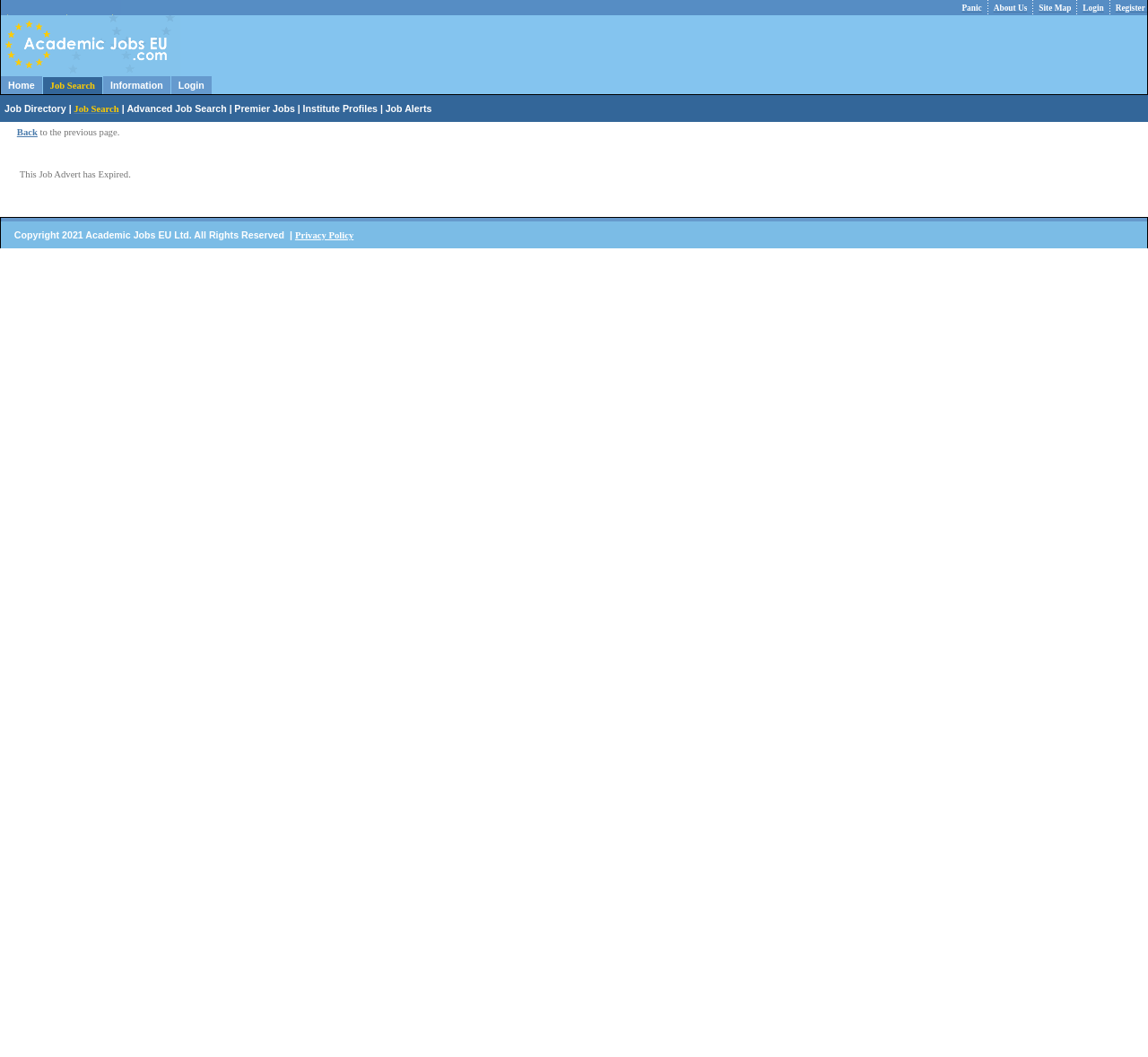Answer with a single word or phrase: 
How many images are there in the top section?

5